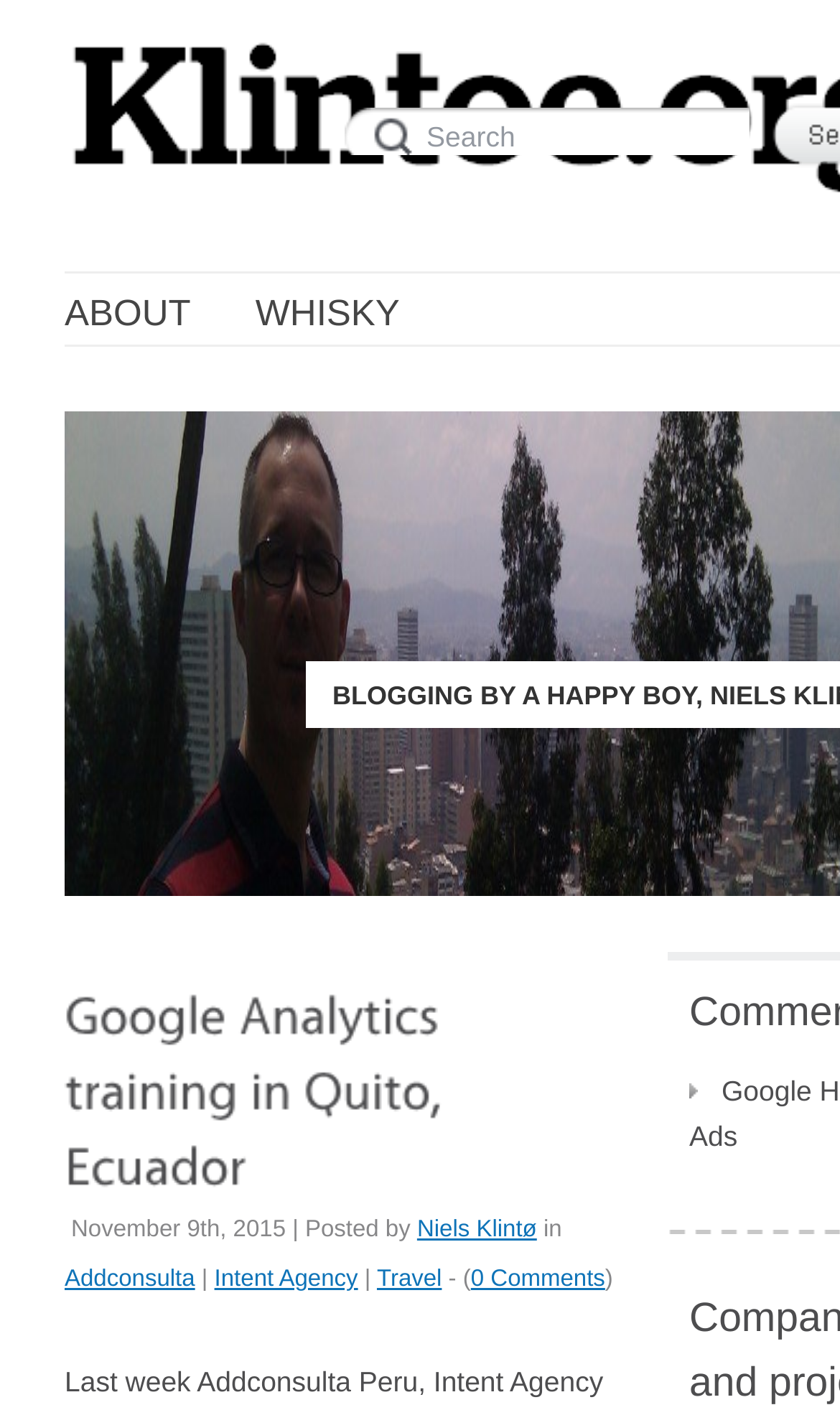Give a one-word or phrase response to the following question: What is the date of the article?

November 9th, 2015